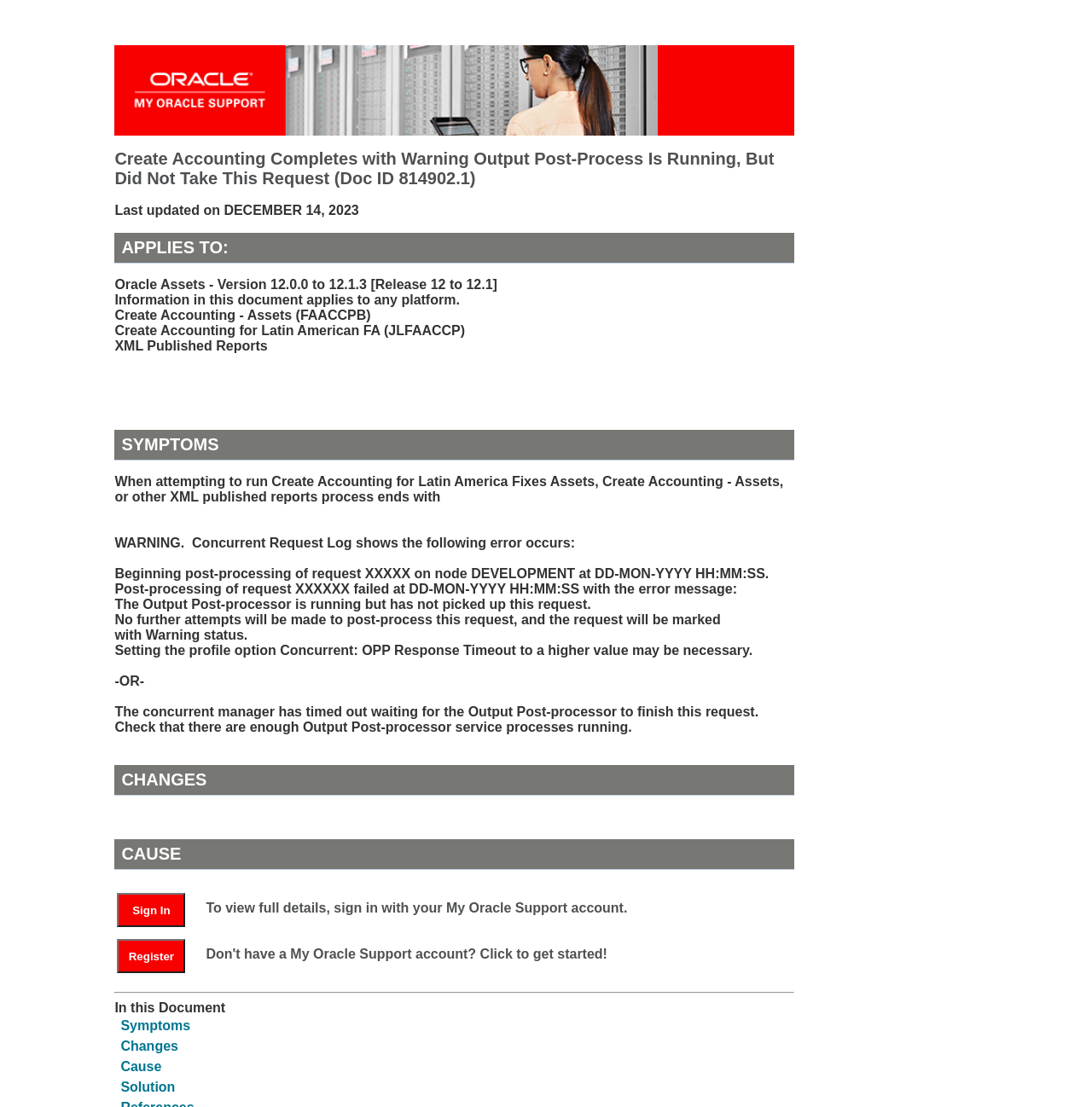Find the bounding box coordinates for the HTML element described in this sentence: "Sign In". Provide the coordinates as four float numbers between 0 and 1, in the format [left, top, right, bottom].

[0.107, 0.815, 0.185, 0.828]